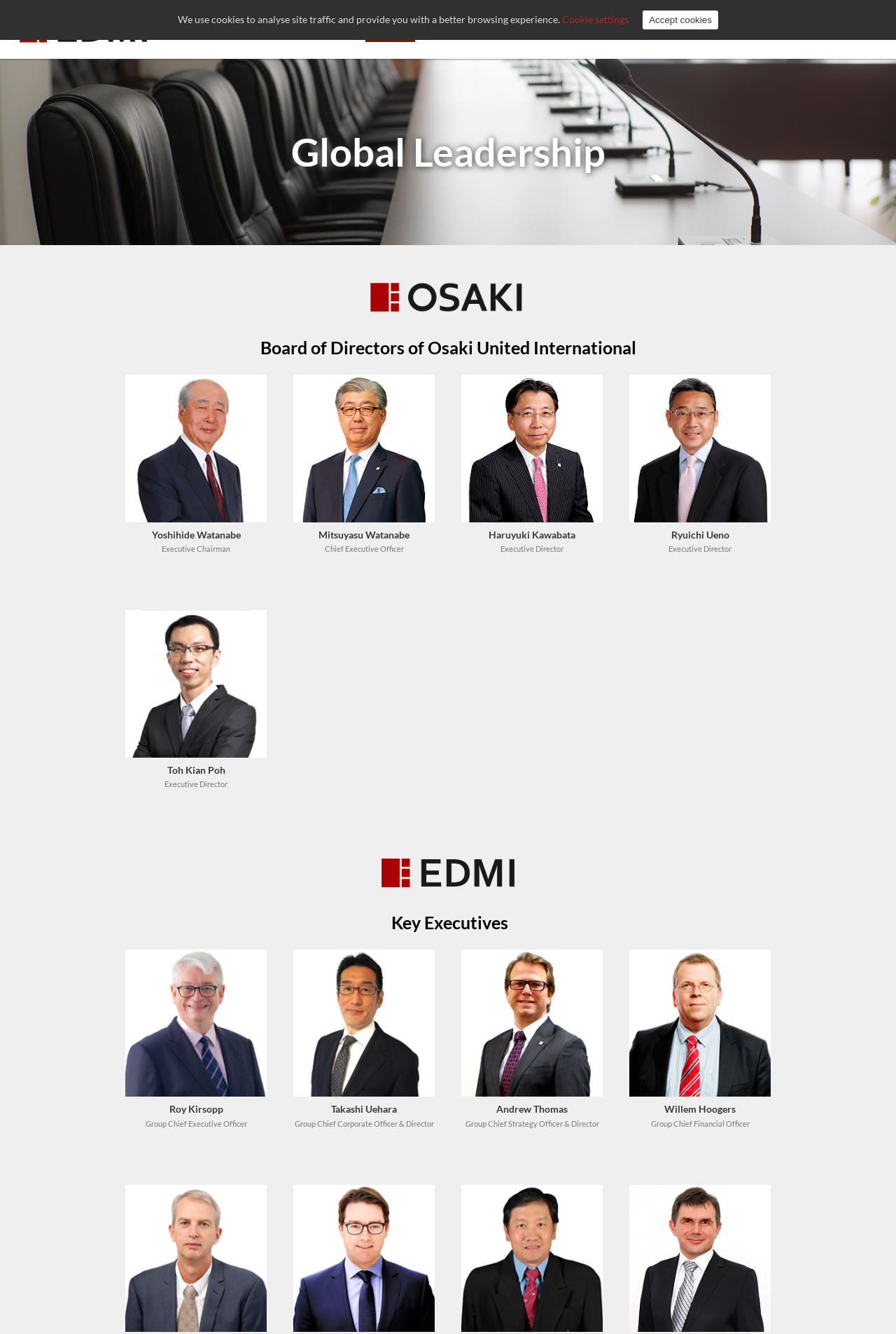What are the positions of Yoshihide Watanabe?
Use the image to answer the question with a single word or phrase.

Executive Chairman